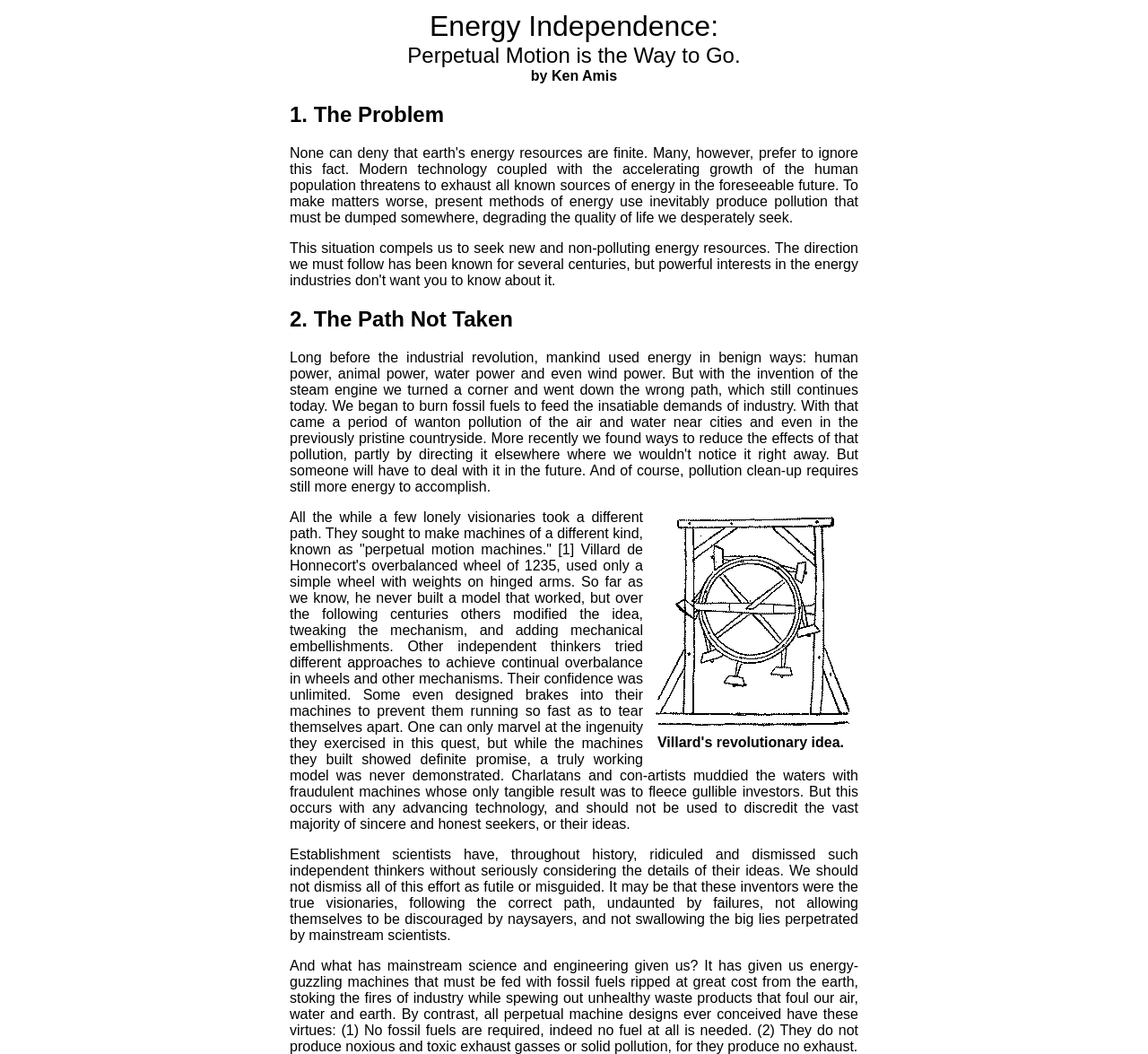Please reply to the following question with a single word or a short phrase:
What did Villard de Honnecourt design?

Overbalanced wheel